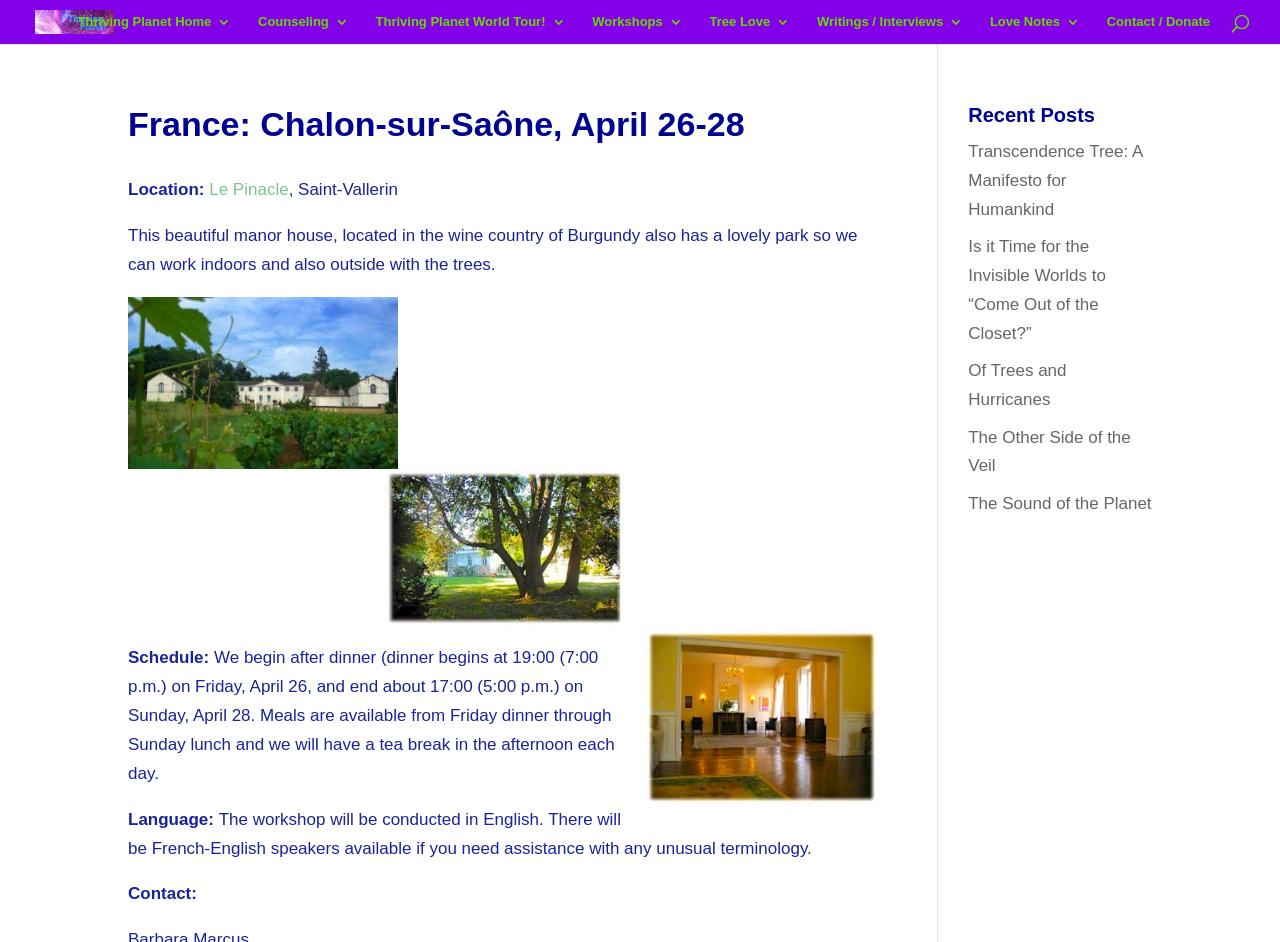How many images are there on the webpage?
Please provide a single word or phrase based on the screenshot.

3